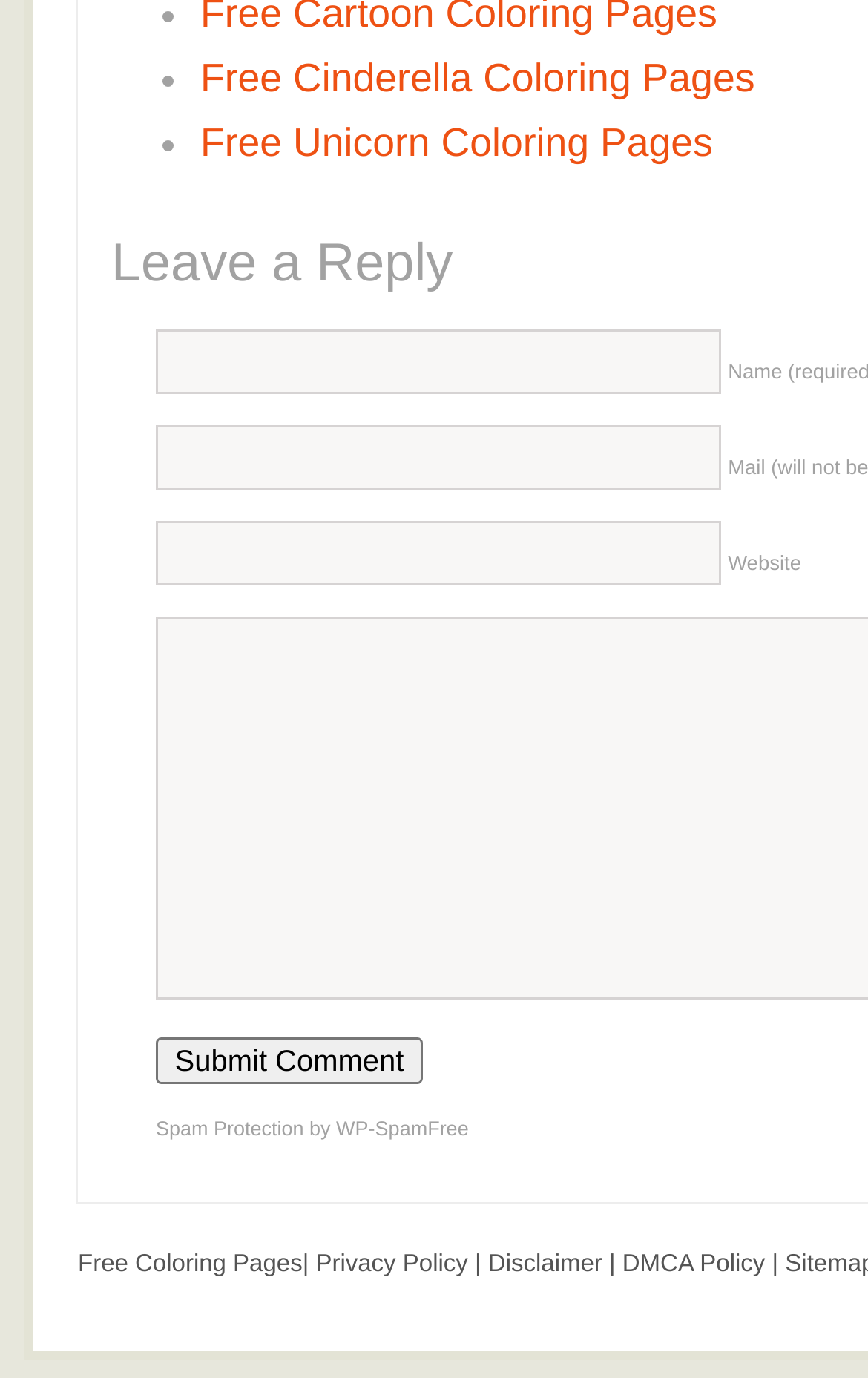Please identify the bounding box coordinates for the region that you need to click to follow this instruction: "Enter your name".

[0.179, 0.239, 0.831, 0.286]